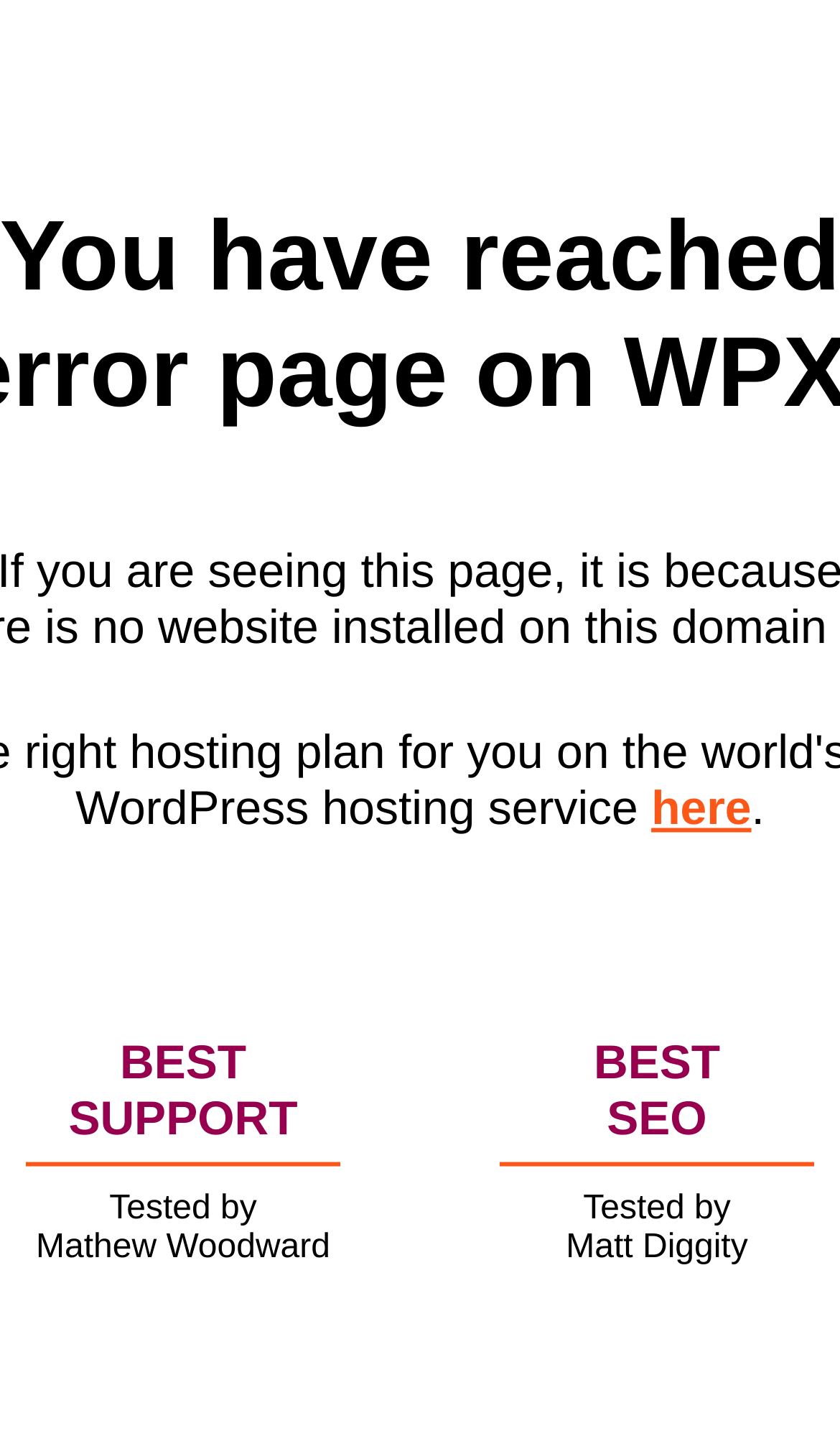Answer the following query with a single word or phrase:
What is the third label after 'BEST'?

SEO